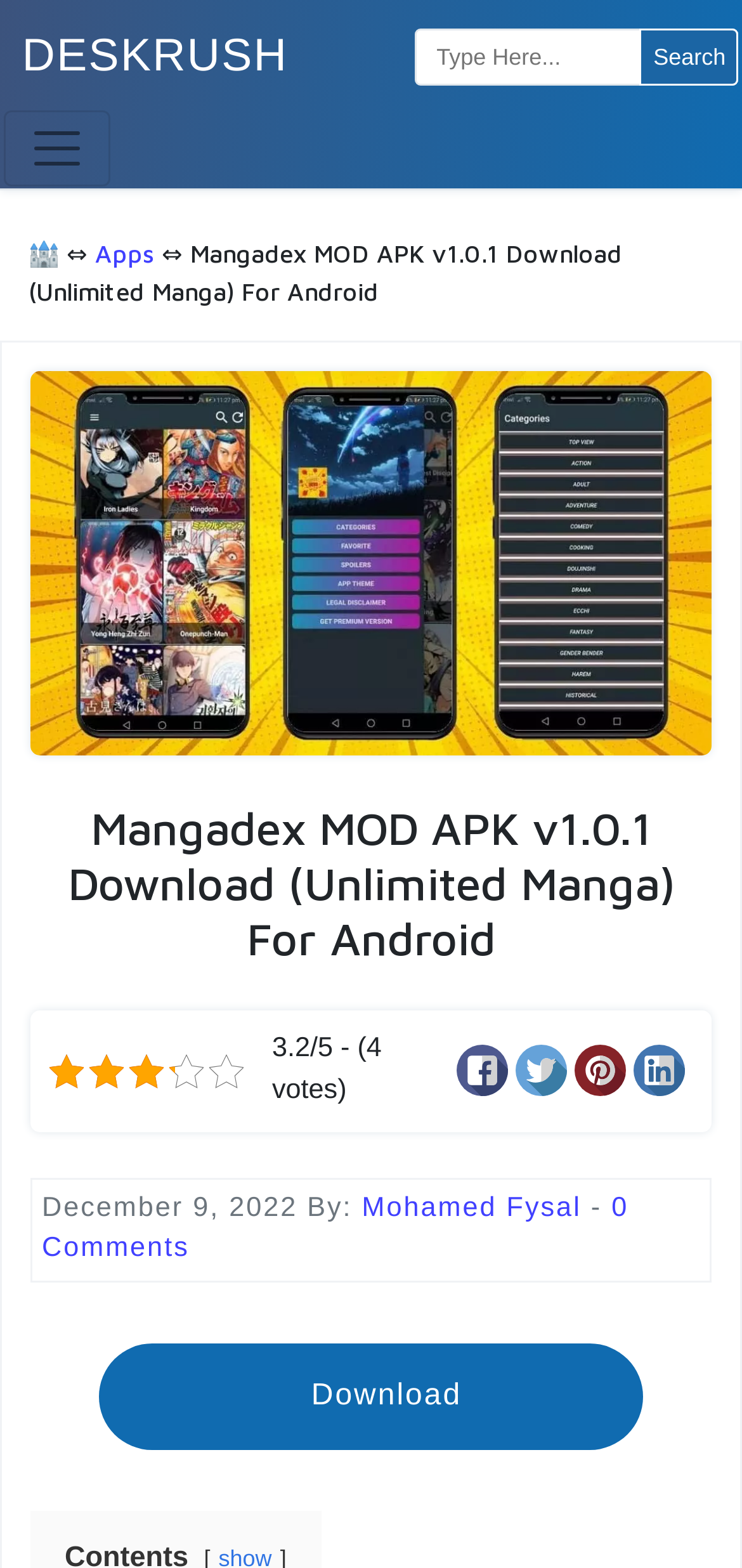Identify the bounding box coordinates of the clickable region to carry out the given instruction: "Follow on facebook".

[0.615, 0.667, 0.685, 0.7]